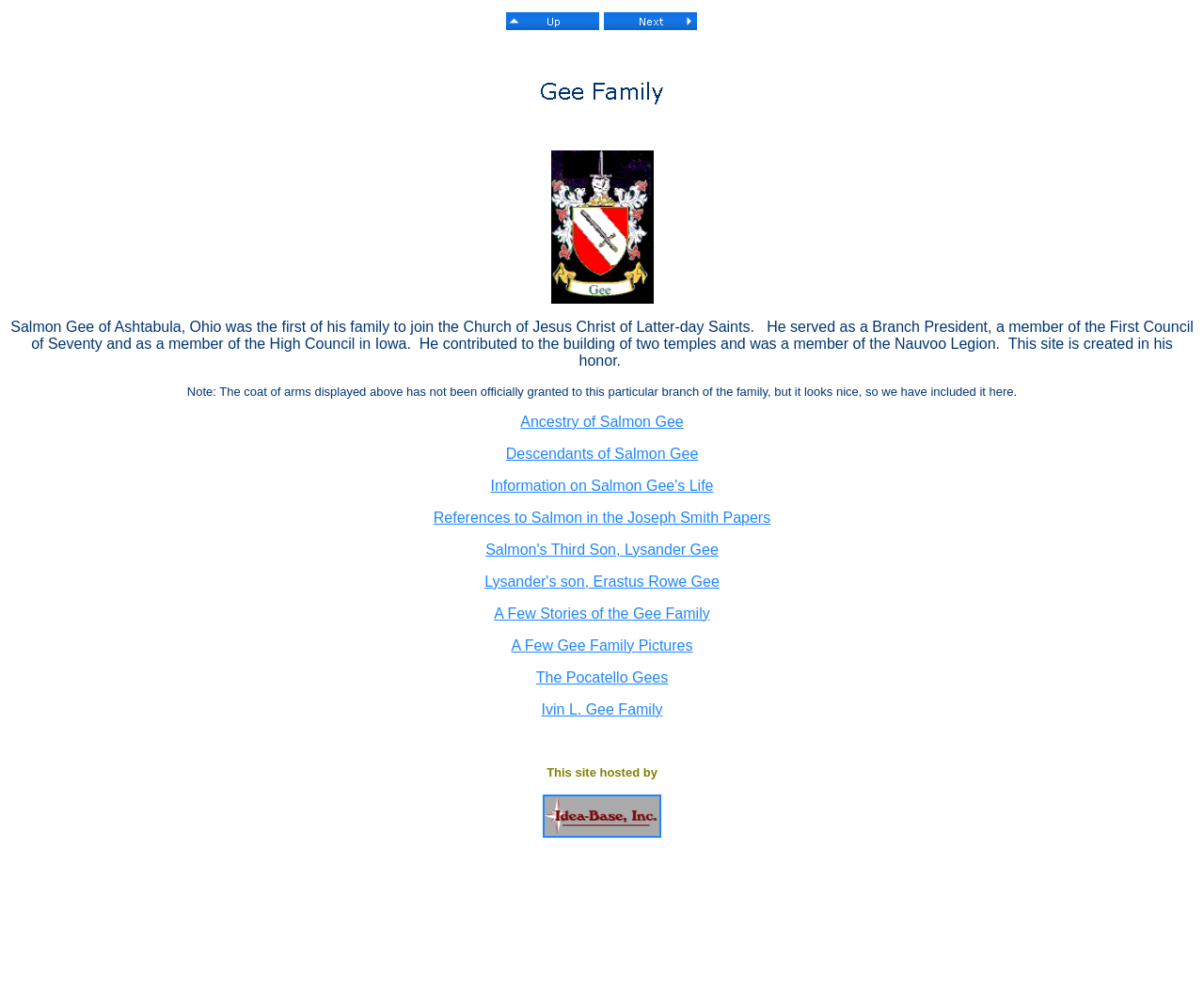How many links are there on this webpage?
Based on the screenshot, respond with a single word or phrase.

11